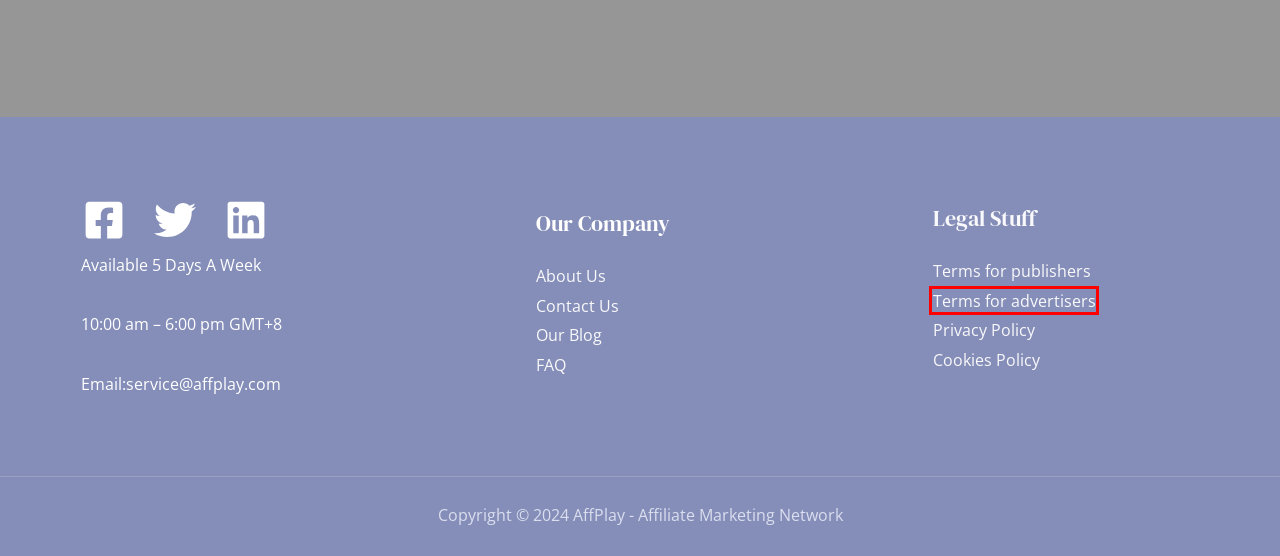You have a screenshot of a webpage with a red bounding box around an element. Select the webpage description that best matches the new webpage after clicking the element within the red bounding box. Here are the descriptions:
A. Terms for advertisers - AffPlay - Affiliate Marketing Network
B. AFFPLAY - AffPlay - Affiliate Marketing Network
C. Contact Us - AffPlay - Affiliate Marketing Network
D. Cookies Policy - AffPlay - Affiliate Marketing Network
E. Terms for publishers - AffPlay - Affiliate Marketing Network
F. Privacy Policy - AffPlay - Affiliate Marketing Network
G. Let this FAQ from AffPlay be your affiliate marketing guide - AffPlay - Affiliate Marketing Network
H. Blog - AffPlay - Affiliate Marketing Network

A